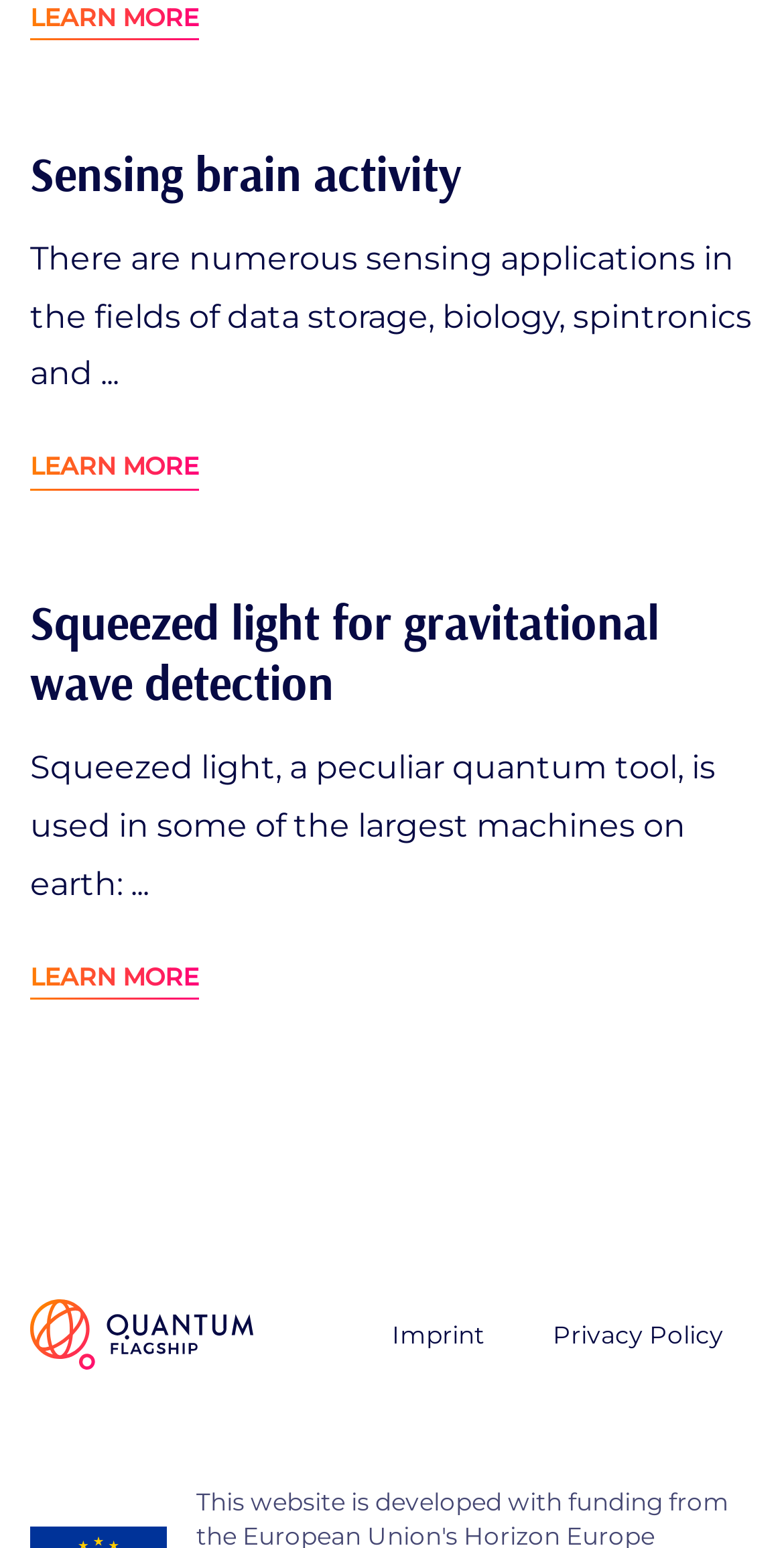Given the description of a UI element: "Privacy Policy", identify the bounding box coordinates of the matching element in the webpage screenshot.

[0.667, 0.828, 0.962, 0.896]